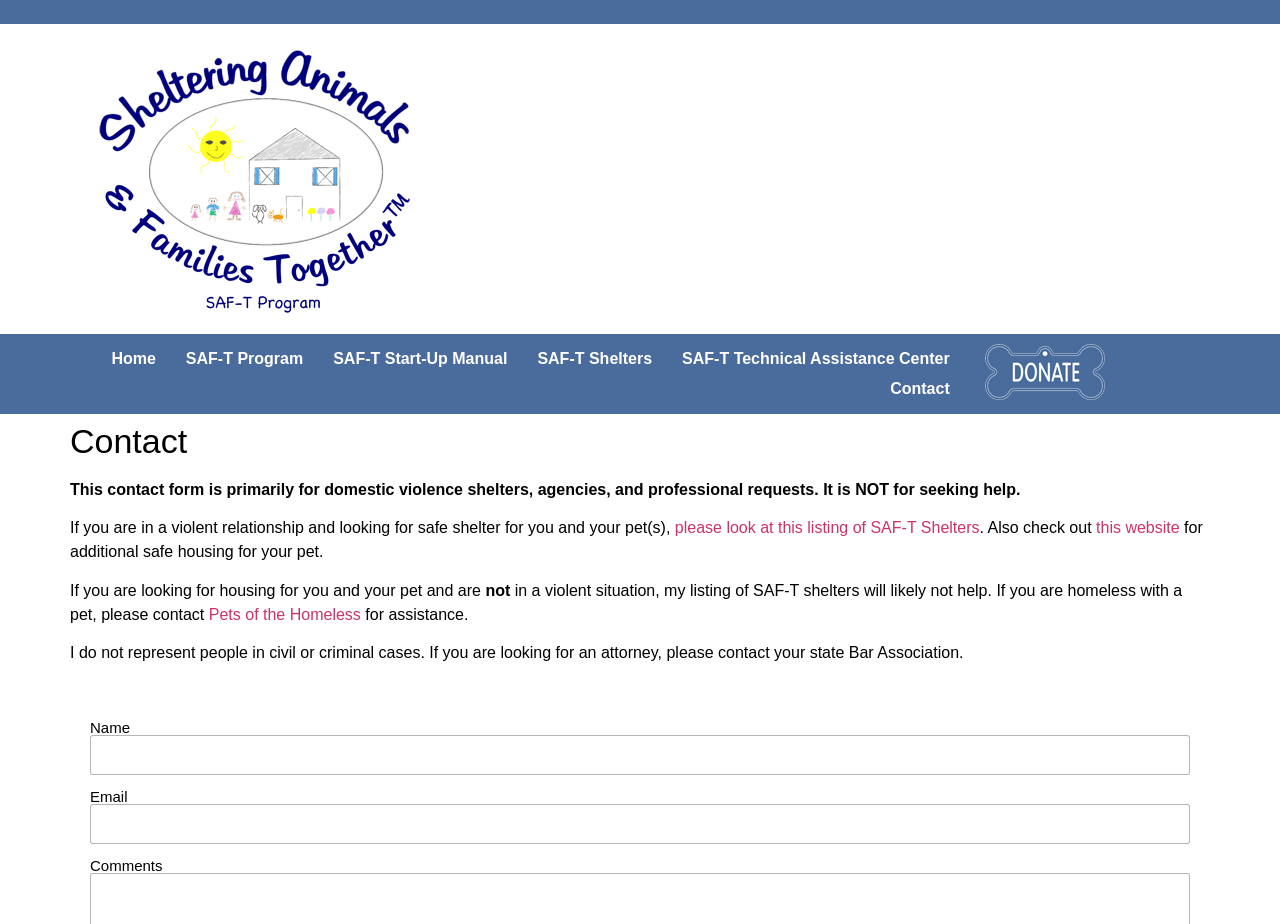Respond concisely with one word or phrase to the following query:
What is the primary purpose of this contact form?

Domestic violence shelters and agencies